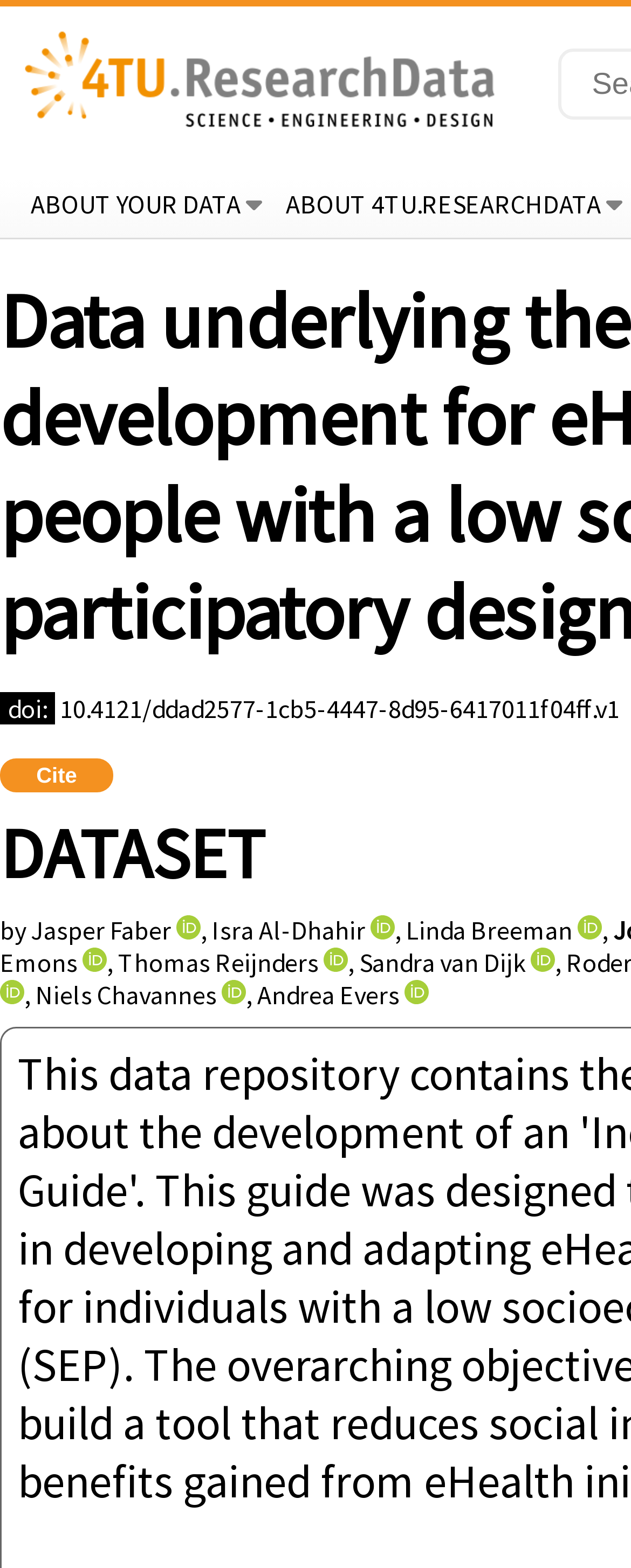Respond to the question below with a single word or phrase:
What type of data is stored in this repository?

Research dataset